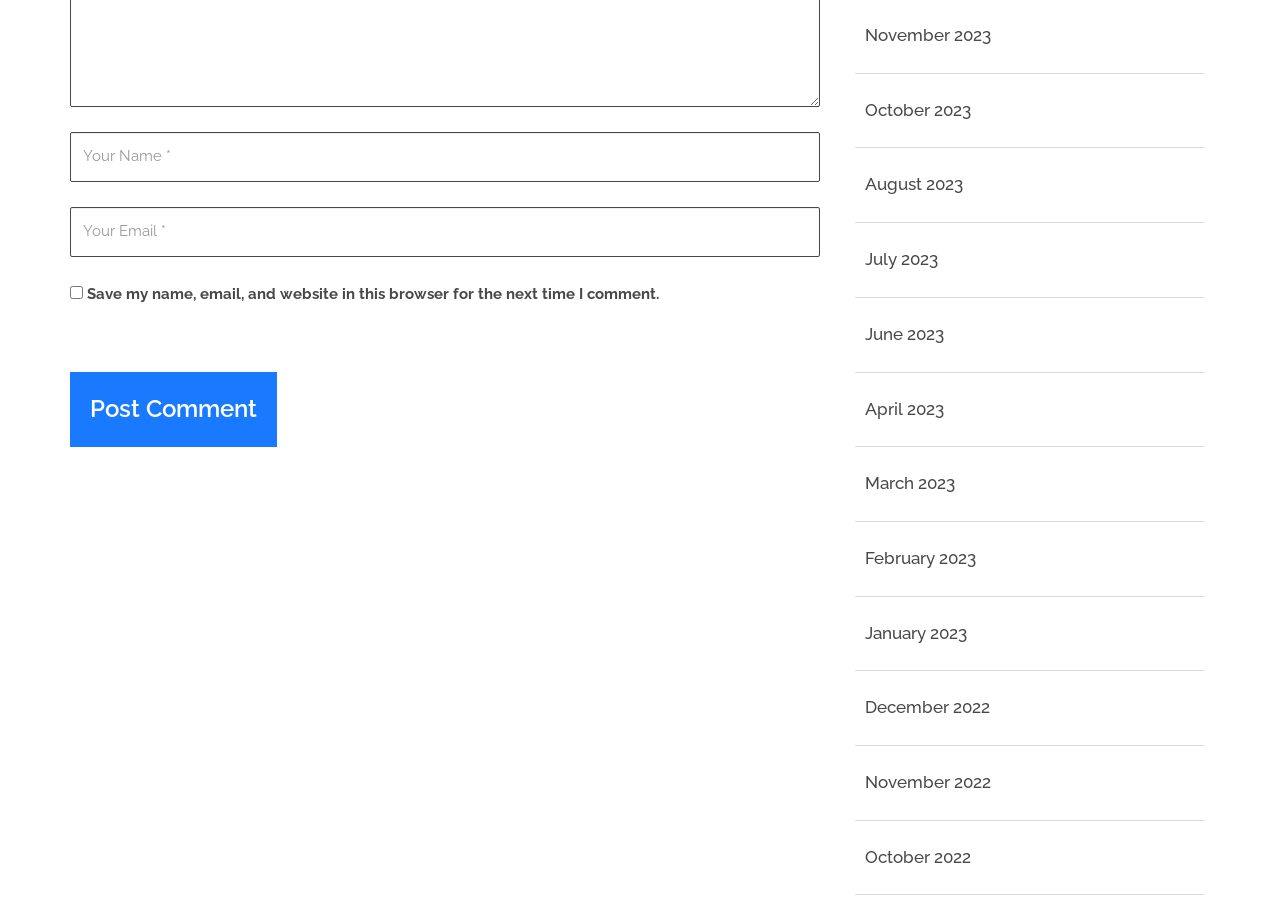Highlight the bounding box coordinates of the element you need to click to perform the following instruction: "Email for more details."

None